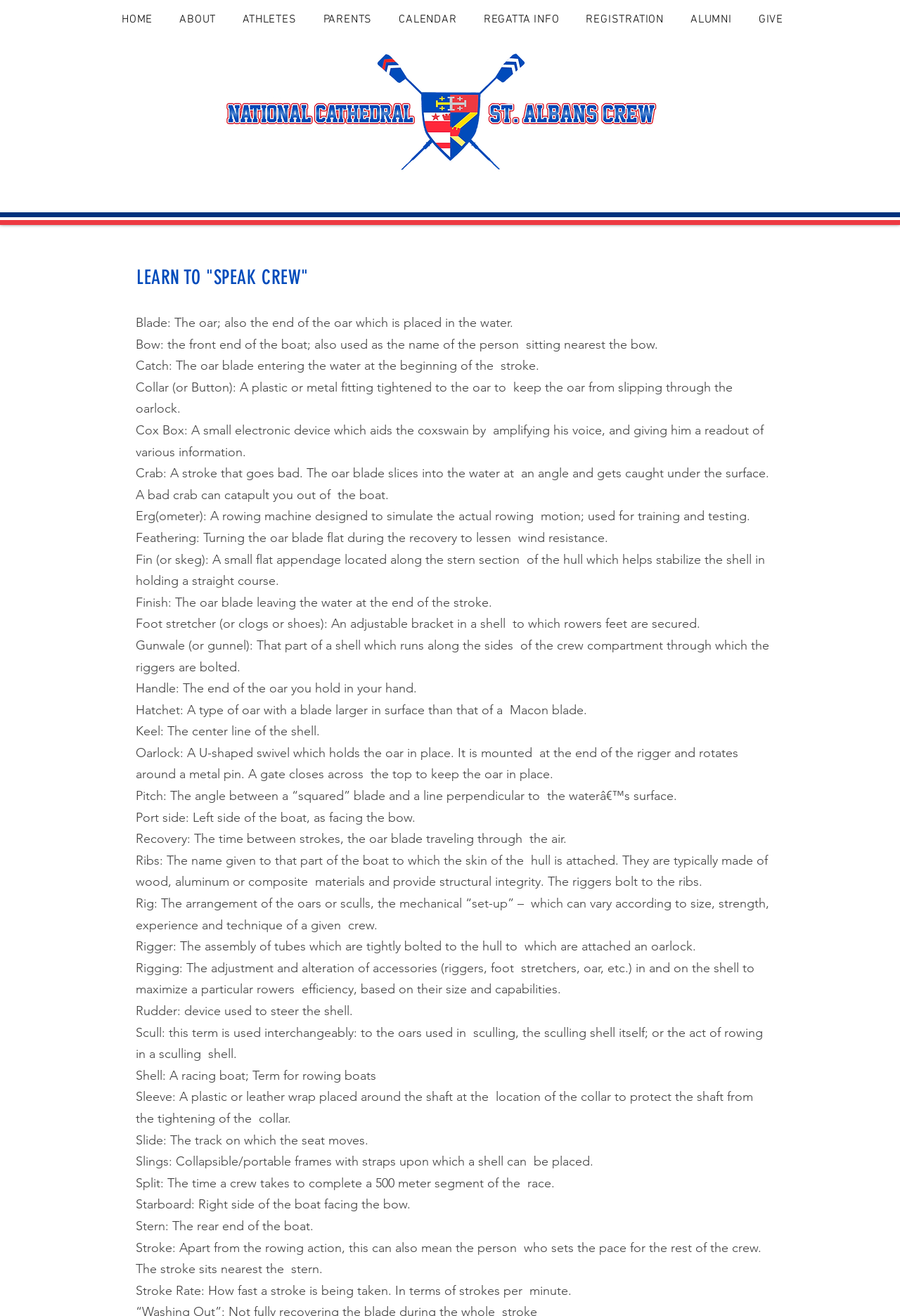Can you find and provide the title of the webpage?

LEARN TO "SPEAK CREW"